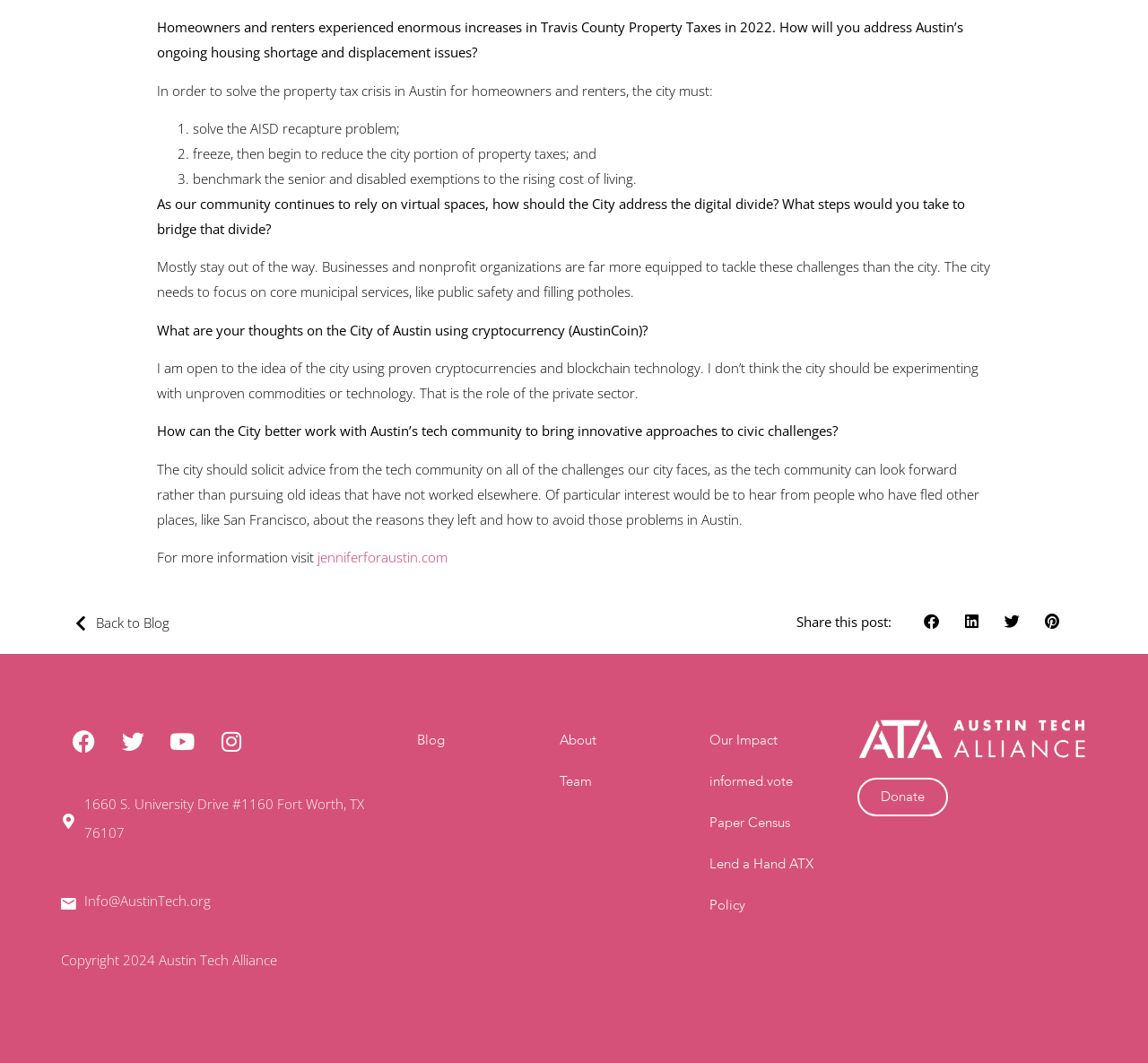Kindly provide the bounding box coordinates of the section you need to click on to fulfill the given instruction: "Share this post".

[0.694, 0.576, 0.777, 0.593]